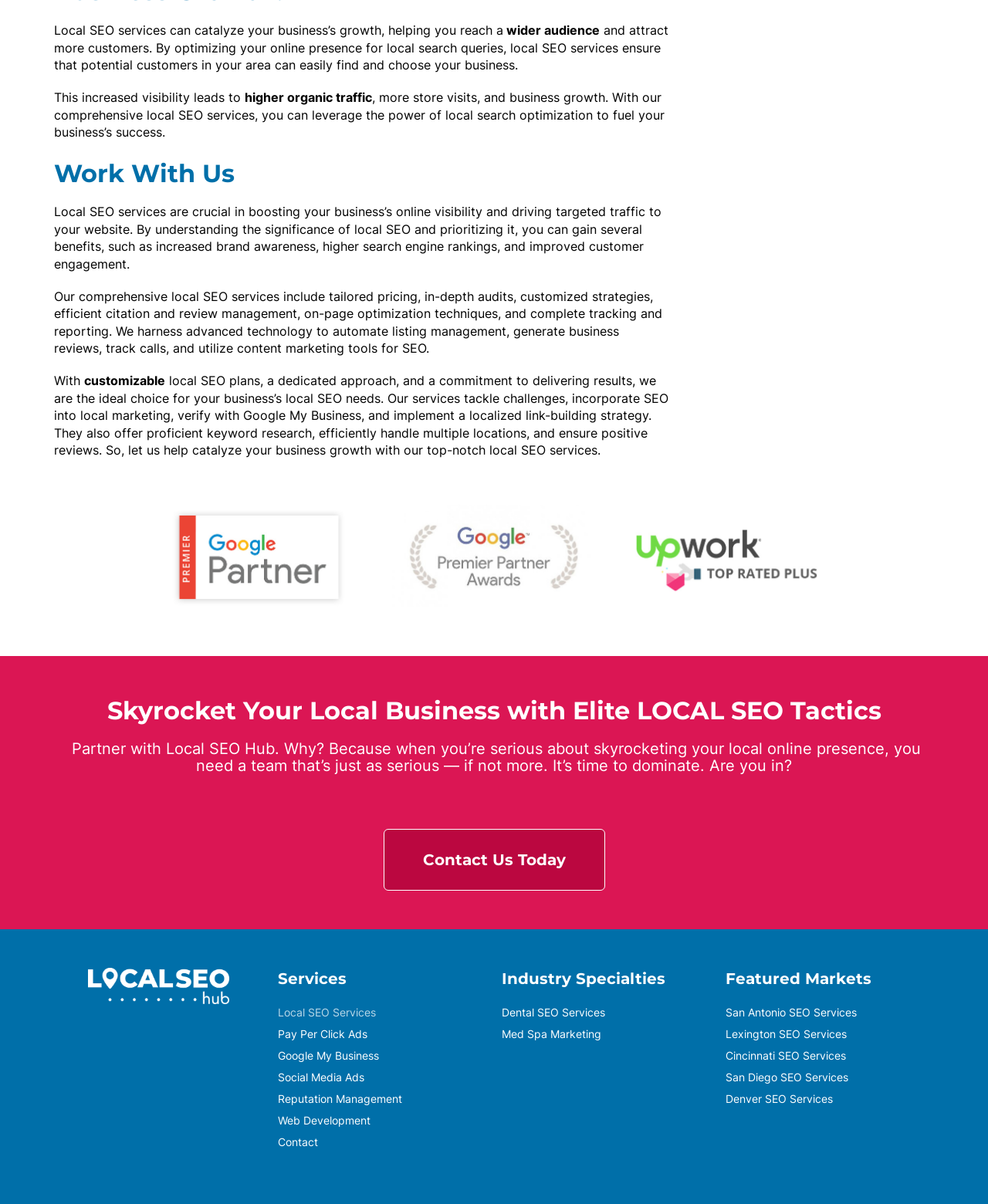Answer the following in one word or a short phrase: 
What is the name of the company offering local SEO services?

Local SEO Hub